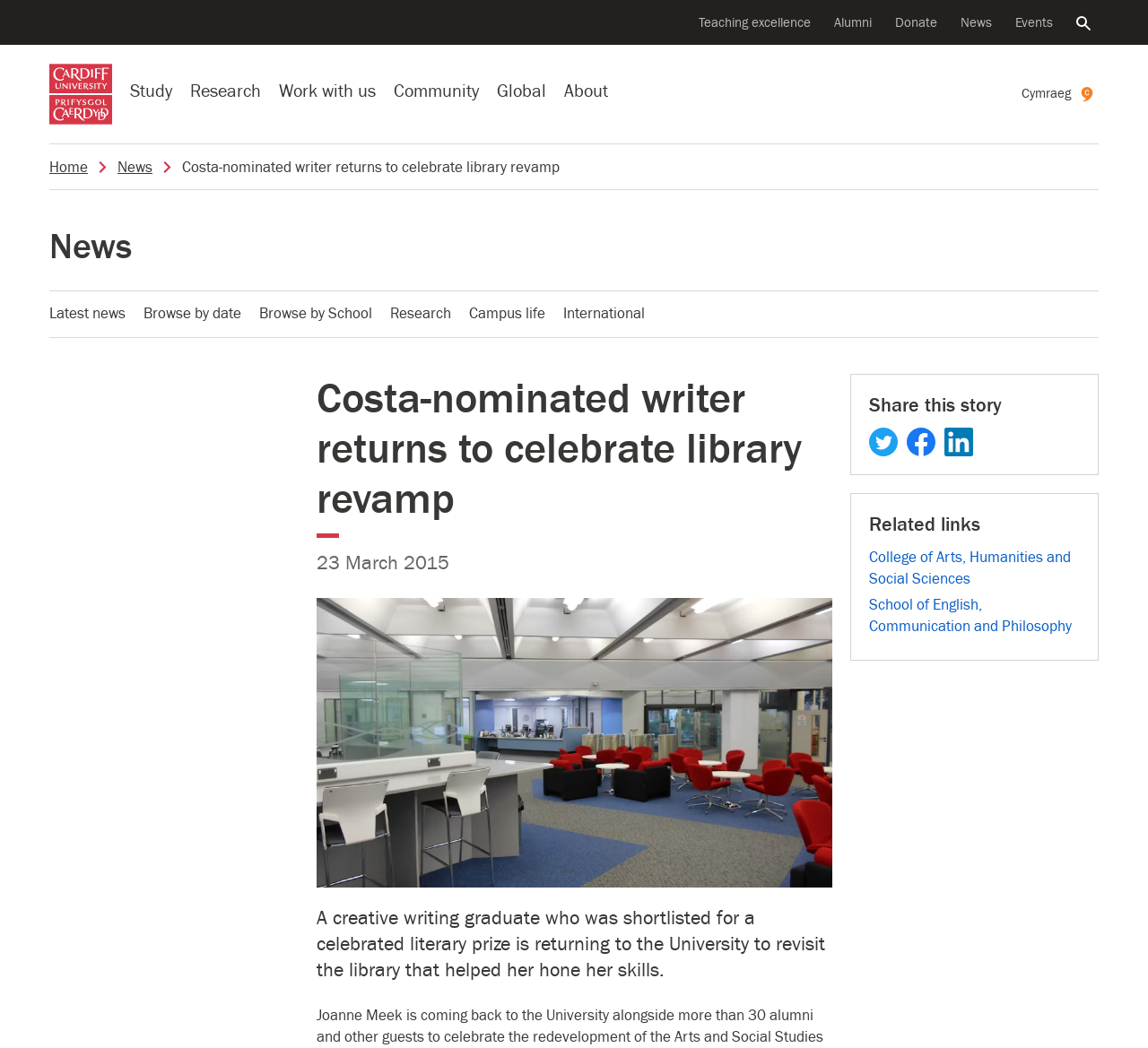Produce an elaborate caption capturing the essence of the webpage.

The webpage is about a news article from Cardiff University, featuring a creative writing graduate who was shortlisted for a celebrated literary prize and is returning to the University for a special event. 

At the top of the page, there is a secondary navigation menu with links to "Supporting teaching innovation", "Alumni of the University", "Donate to the University", "All news", "All events", and a search bar with a search icon. 

Below the secondary navigation menu, there is a site navigation menu with links to "Cardiff University logo", "Study at Cardiff University", "Research at the University", "Business with the University", "Community", "Our international profile", and "About the University". There is also a link to the Welsh version of the page.

The main content of the page is divided into three sections. The first section is a breadcrumb navigation menu with links to "Home", "News", and the title of the news article. 

The second section is the news article itself, which includes a heading, a date "23 March 2015", and a figure with an image of the AHSS Library after refurbishment. The article text describes the graduate's return to the University to revisit the library that helped her hone her skills.

The third section is a set of related links, including links to share the story on Twitter, Facebook, and LinkedIn, as well as links to the College of Arts, Humanities and Social Sciences and the School of English, Communication and Philosophy.